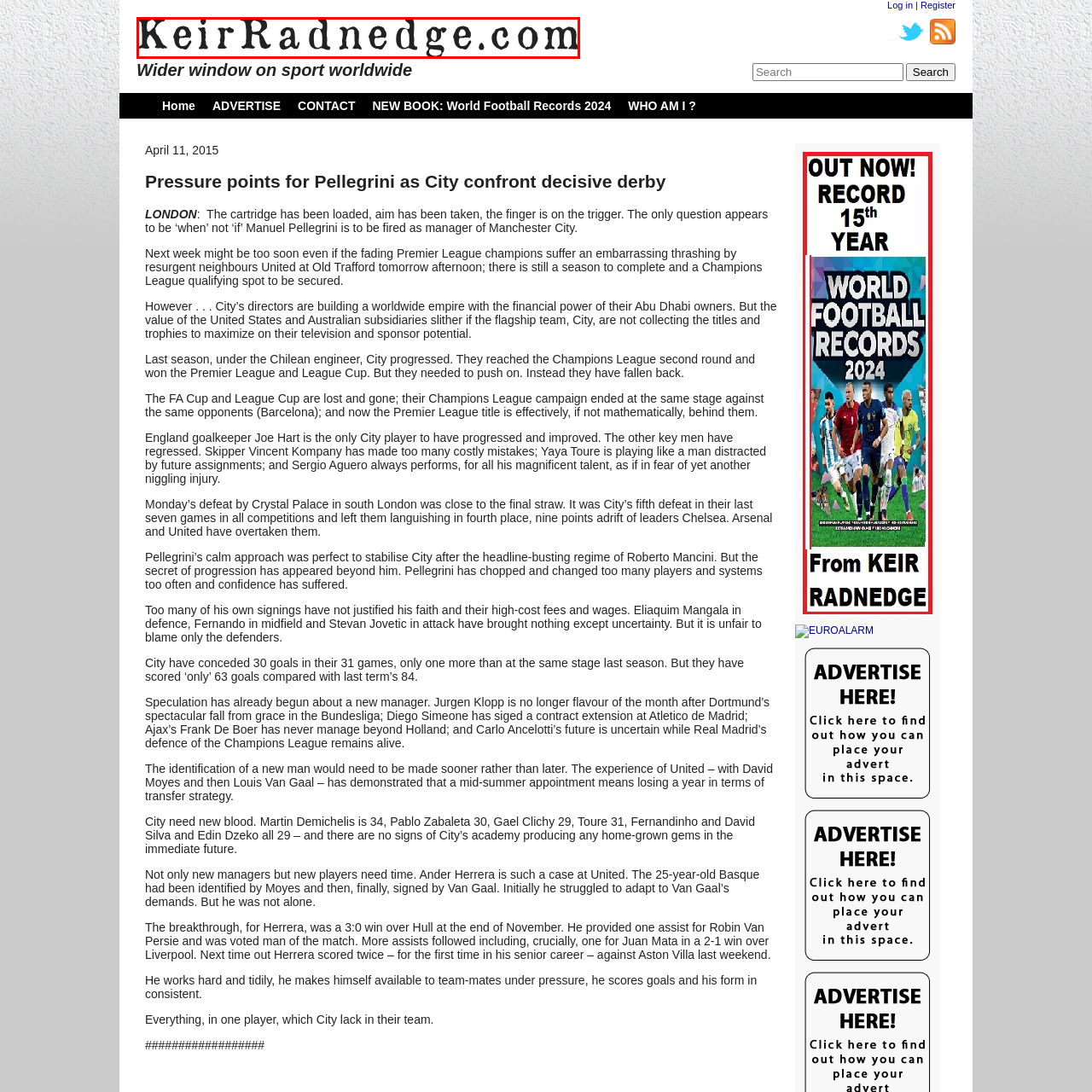Explain comprehensively what is shown in the image marked by the red outline.

The image displays the logo of the website "KeirRadnedge.com," known for its focus on sports commentary and analysis. The logo features the site's name in an elegant and distinctive typeface, emphasizing its identity within the sports media landscape. Positioned prominently, the logo serves as a key branding element for visitors, inviting them to explore the site's offerings, including articles and insights on various sporting events. The design captures the essence of the website, blending professionalism with a passion for sports journalism.